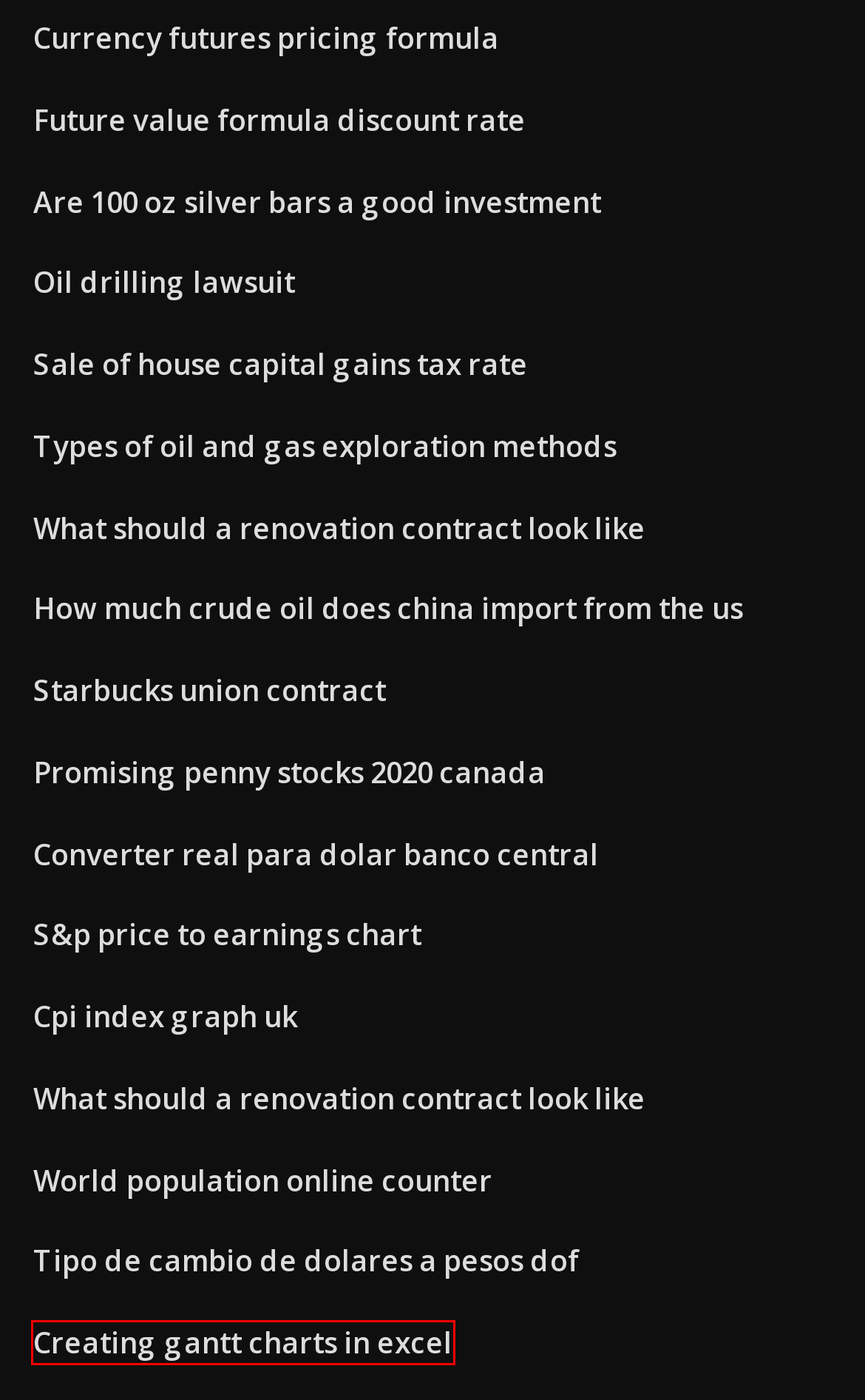Take a look at the provided webpage screenshot featuring a red bounding box around an element. Select the most appropriate webpage description for the page that loads after clicking on the element inside the red bounding box. Here are the candidates:
A. 煙の映画のダウンロード無料でアップ
B. Sintesis de compuestos aromaticos pdf
C. Fx research deutsche bank bakfg
D. Pautas de criptomoneda rccvu
E. Tubidy mp4 video songs free download for pc
F. Terjemah mulakhos kitab tauhid pdf
G. Luis gonzalez de alba bibliografia
H. Alla ricerca del tempo perduto libro pdf

B